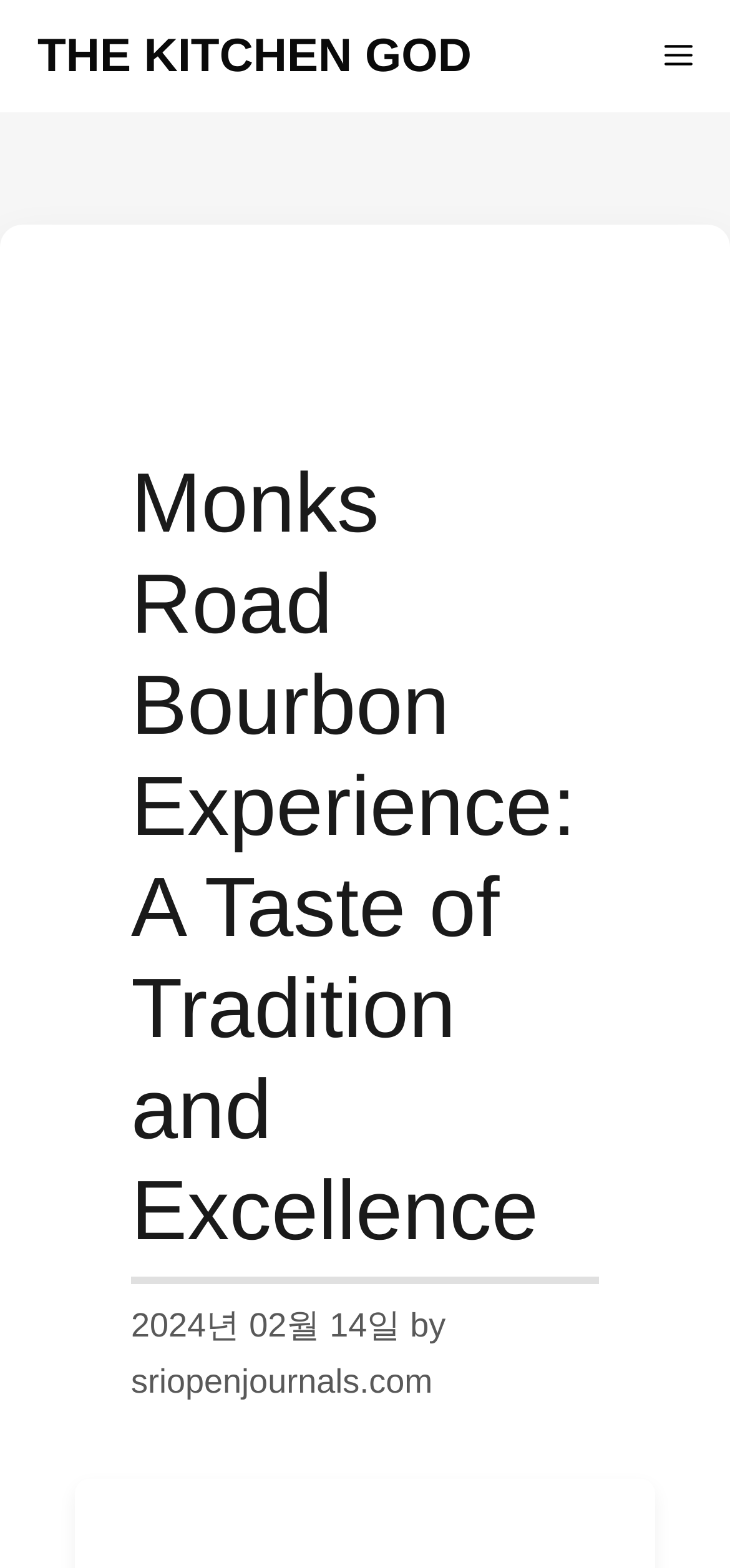What is the name of the kitchen god?
From the details in the image, provide a complete and detailed answer to the question.

I found the answer by looking at the navigation section of the webpage, where there is a link with the text 'THE KITCHEN GOD'.